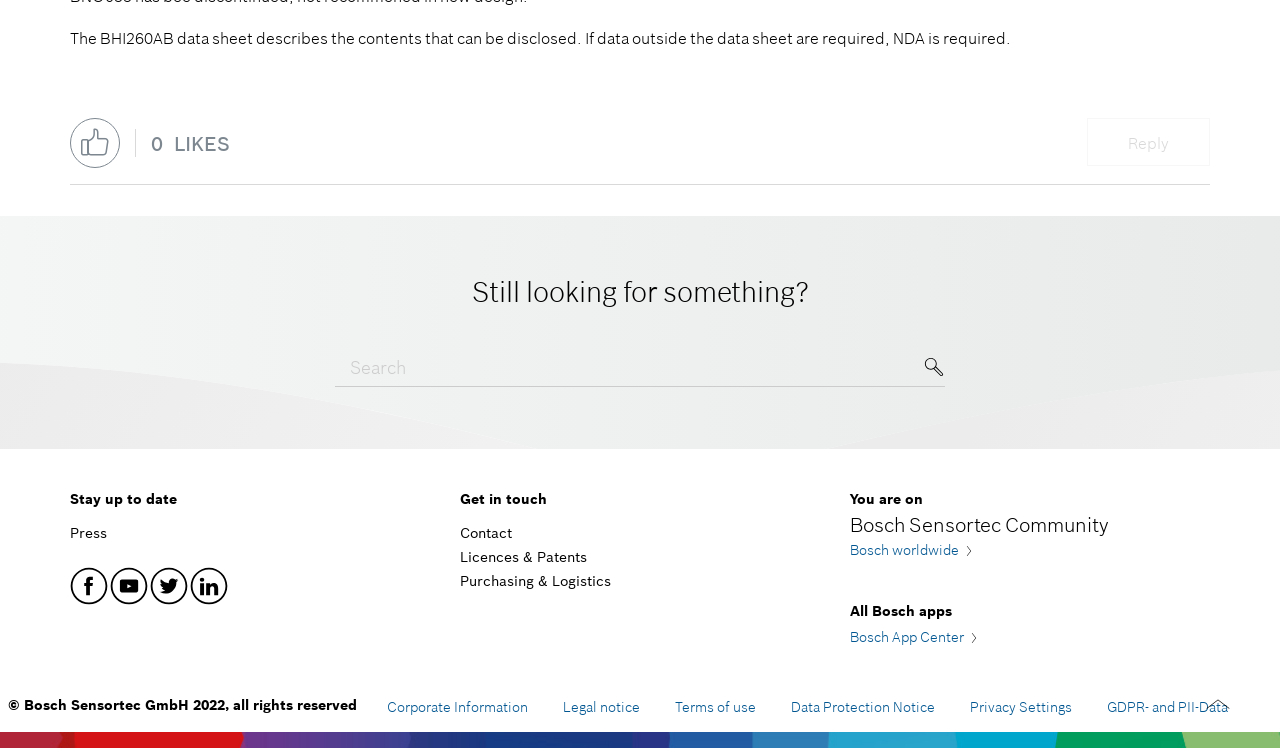Identify the bounding box coordinates of the section that should be clicked to achieve the task described: "Go to Facebook".

[0.052, 0.754, 0.084, 0.808]